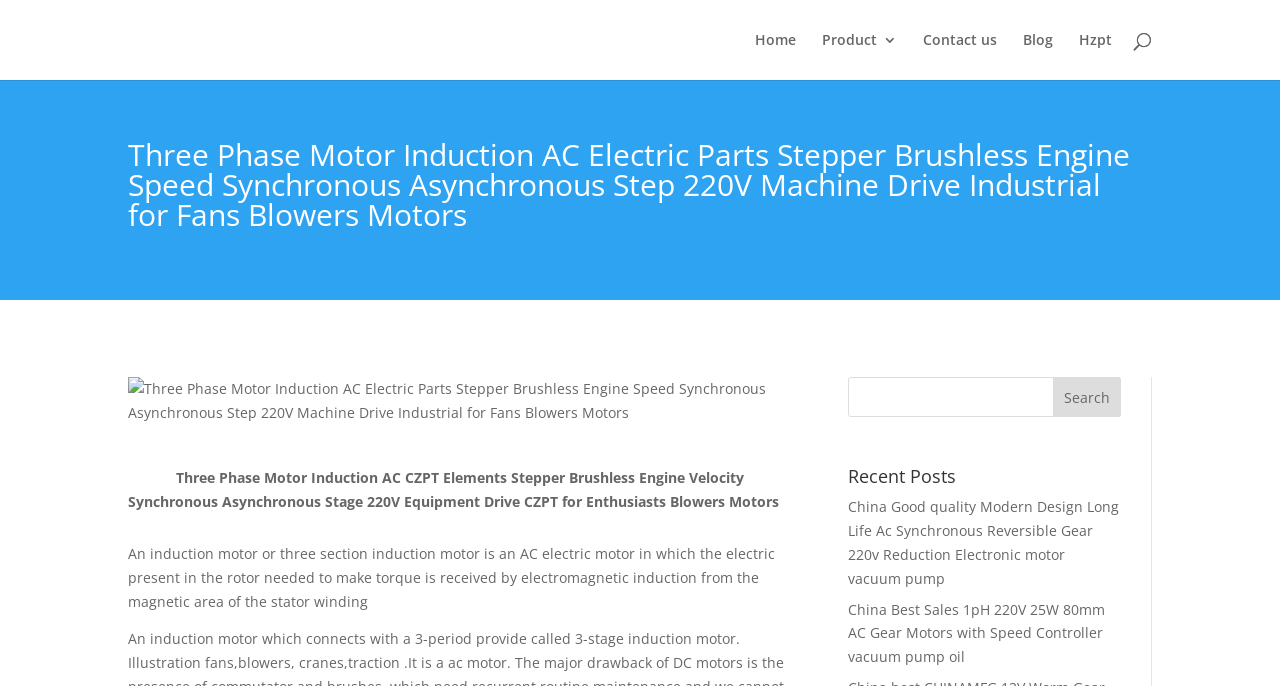Please find the bounding box coordinates of the element's region to be clicked to carry out this instruction: "go to home page".

[0.59, 0.048, 0.622, 0.117]